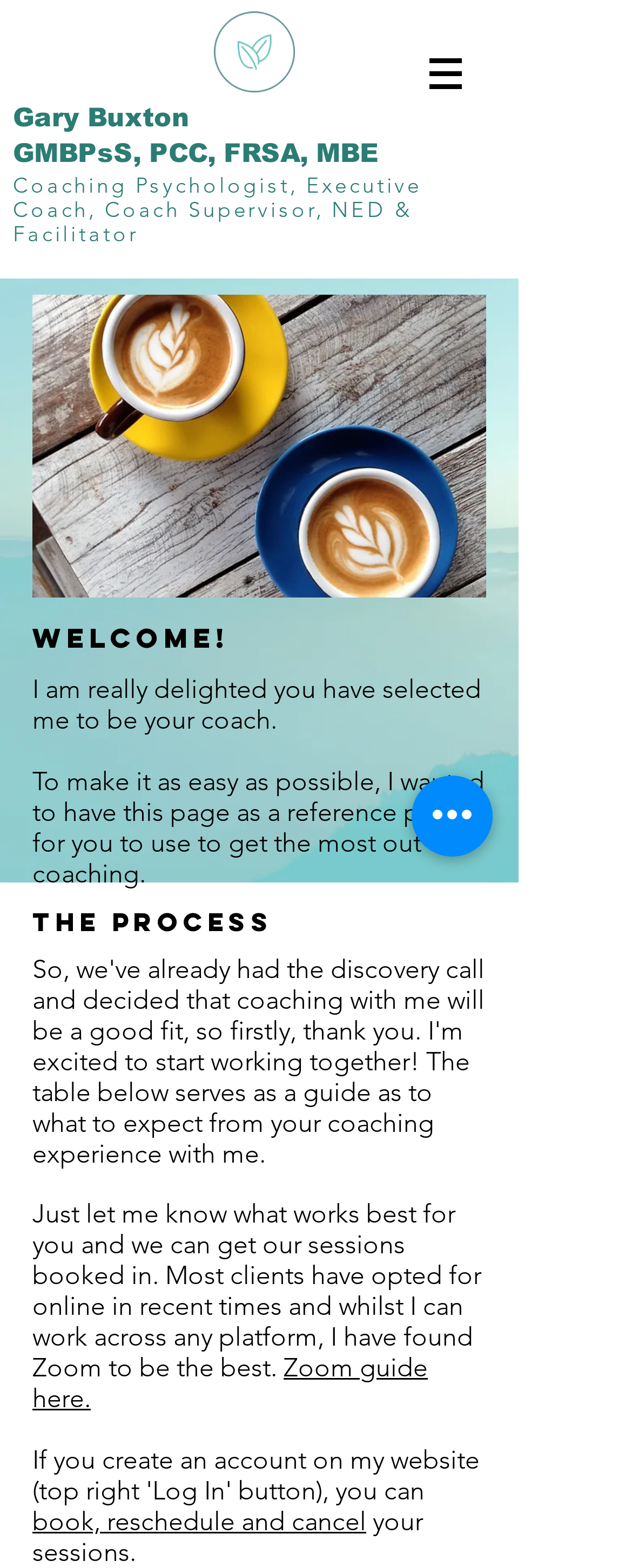Using the webpage screenshot, find the UI element described by Gary Buxton. Provide the bounding box coordinates in the format (top-left x, top-left y, bottom-right x, bottom-right y), ensuring all values are floating point numbers between 0 and 1.

[0.021, 0.066, 0.3, 0.084]